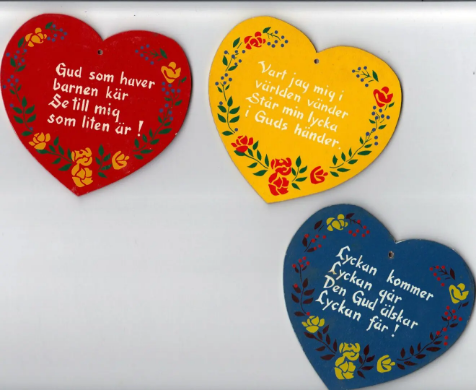Provide a one-word or one-phrase answer to the question:
What is the theme of the inscriptions on the hearts?

Faith and spirituality